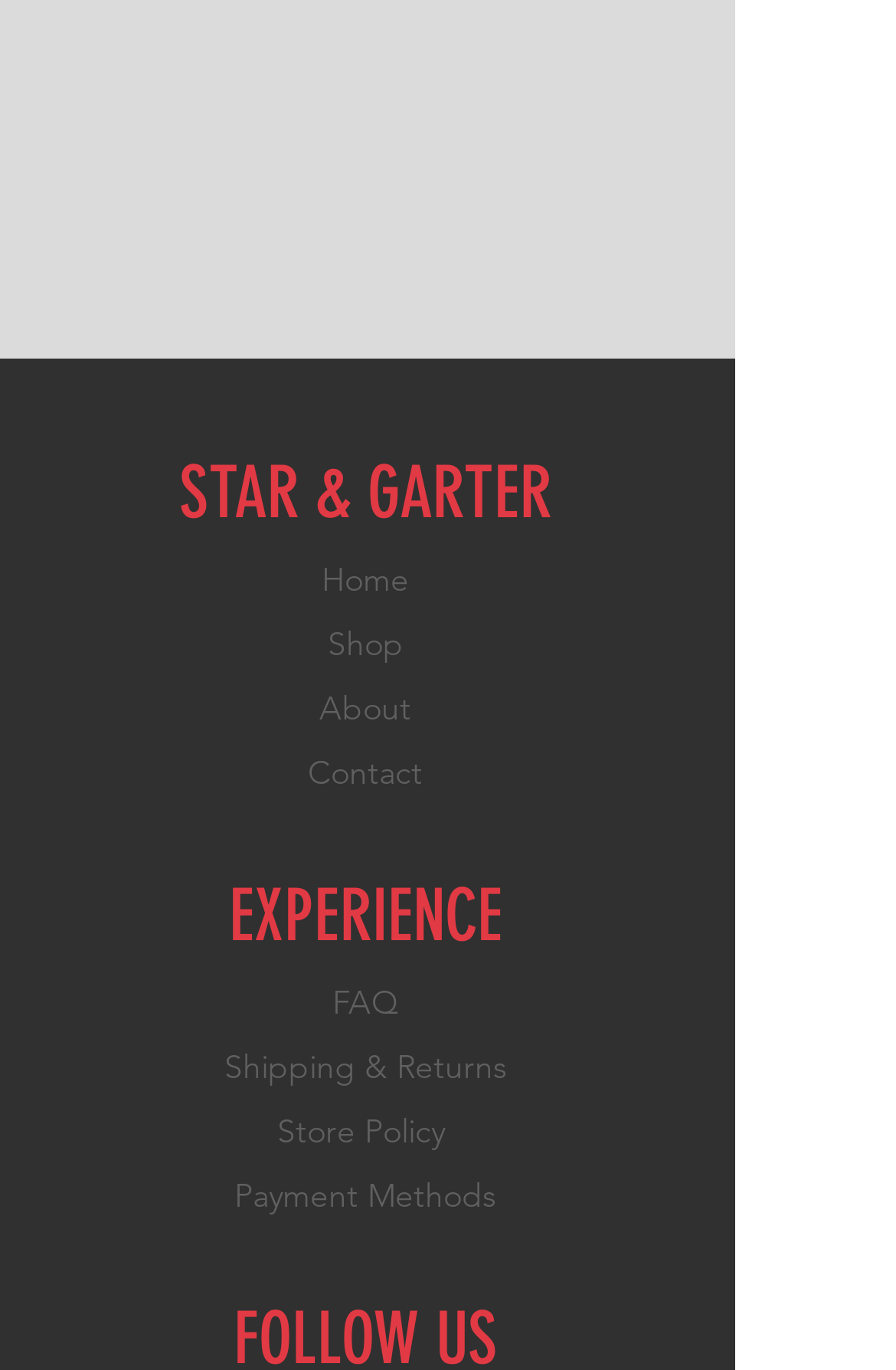Find the bounding box coordinates for the element that must be clicked to complete the instruction: "go to home page". The coordinates should be four float numbers between 0 and 1, indicated as [left, top, right, bottom].

[0.359, 0.408, 0.456, 0.438]